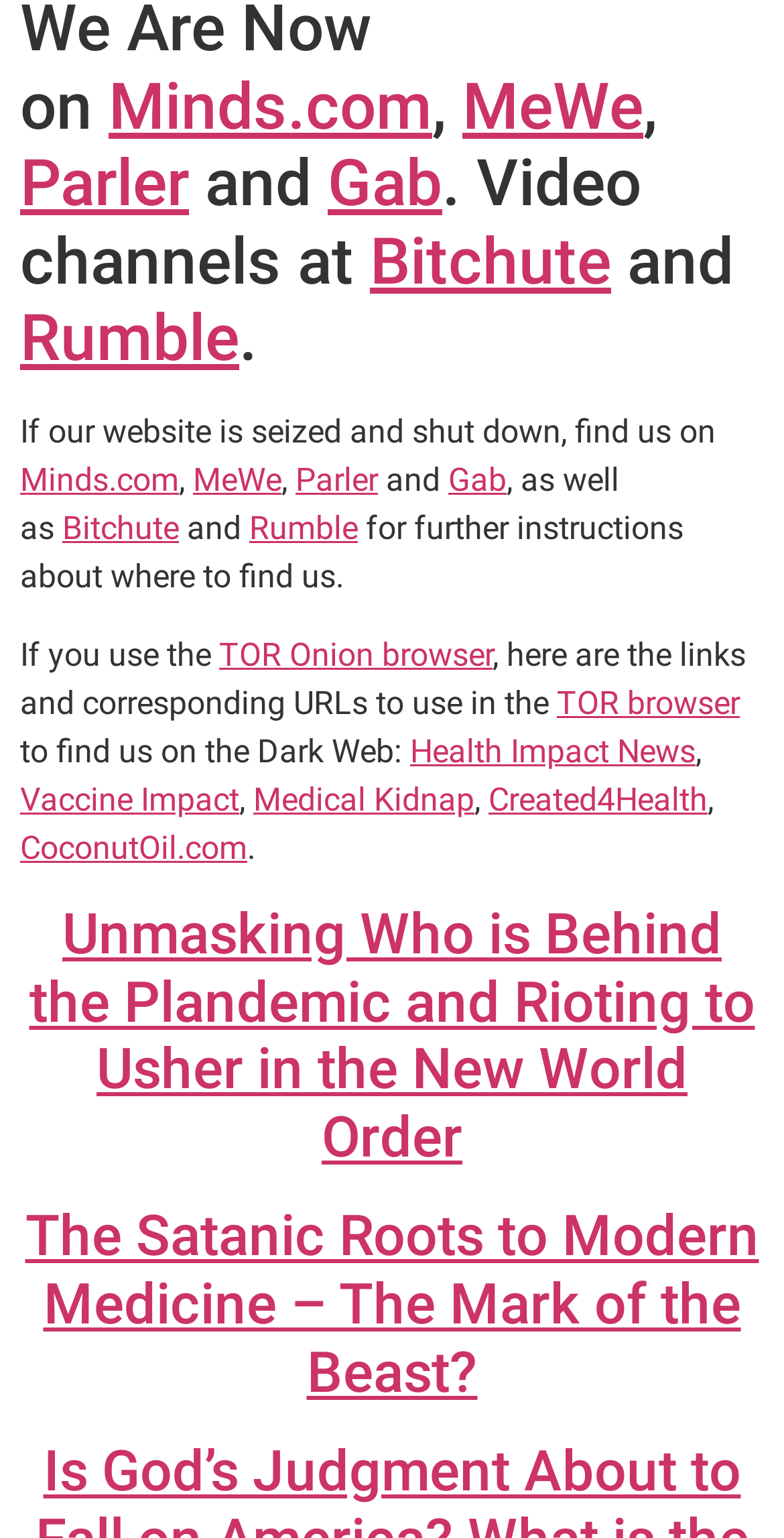Please find the bounding box coordinates of the element that needs to be clicked to perform the following instruction: "Read the article Unmasking Who is Behind the Plandemic and Rioting to Usher in the New World Order". The bounding box coordinates should be four float numbers between 0 and 1, represented as [left, top, right, bottom].

[0.037, 0.586, 0.963, 0.761]